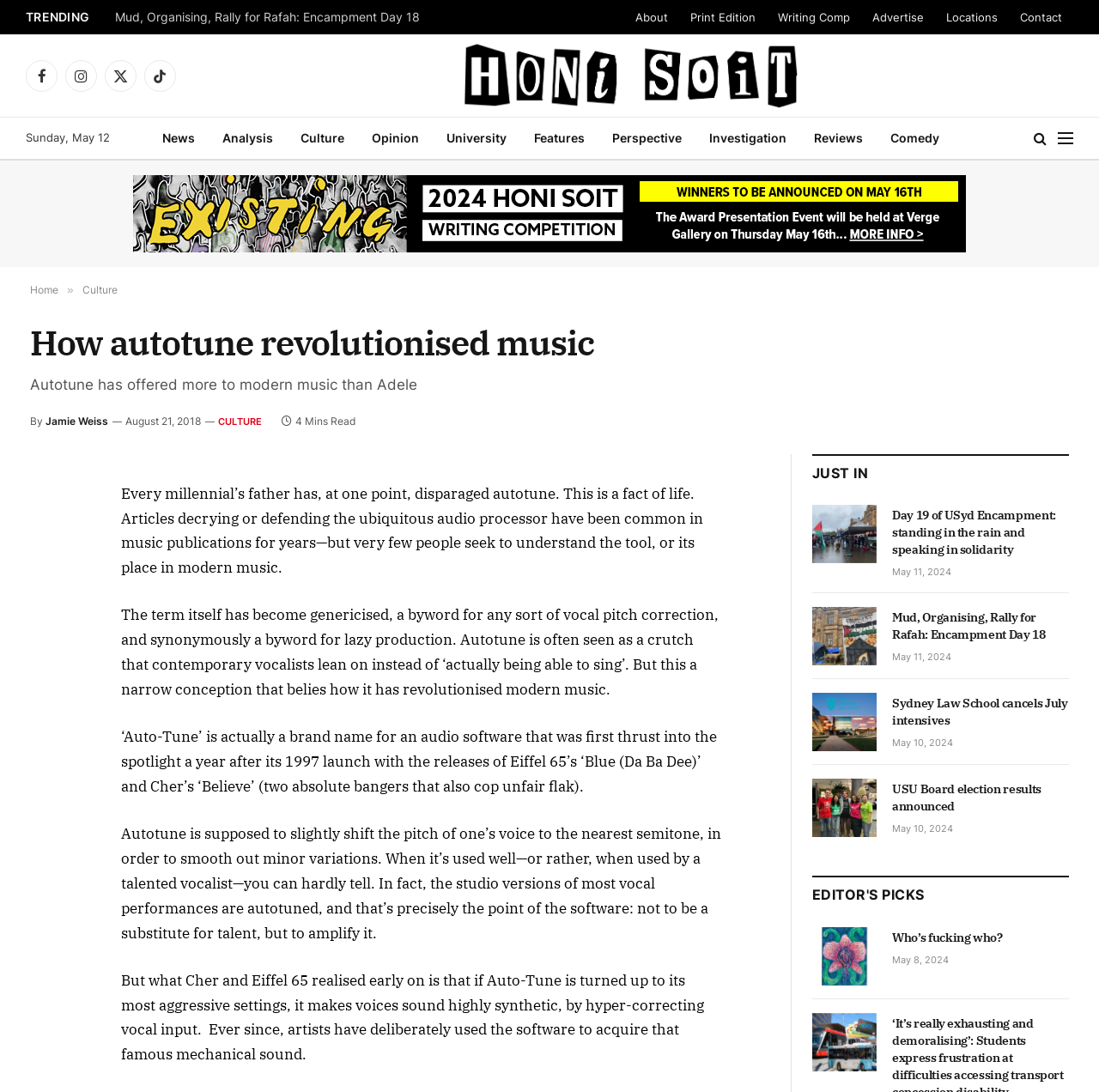What is the category of the article 'How autotune revolutionised music'?
Using the picture, provide a one-word or short phrase answer.

CULTURE